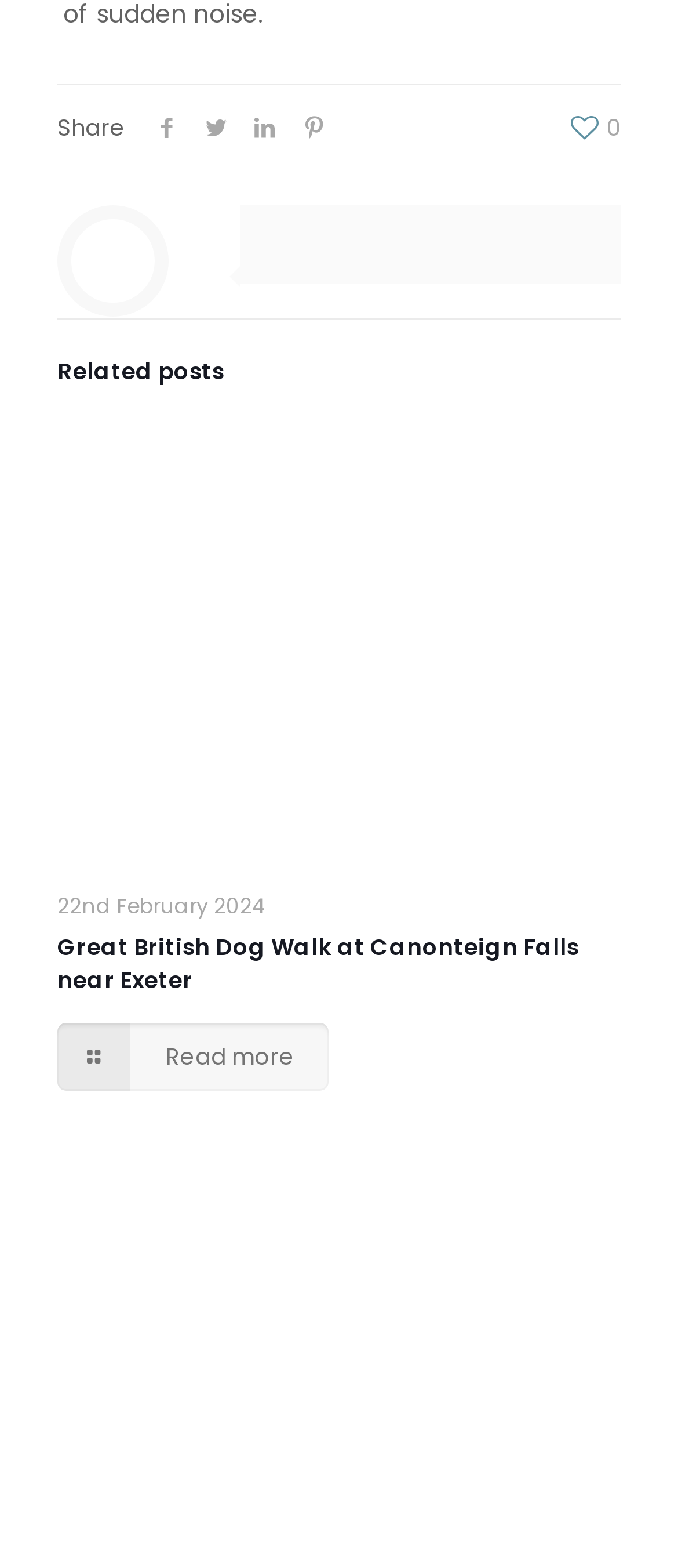What is the location of the event?
Analyze the image and provide a thorough answer to the question.

I found the location of the event by reading the heading element that says 'Great British Dog Walk at Canonteign Falls near Exeter' located at the top of the webpage.